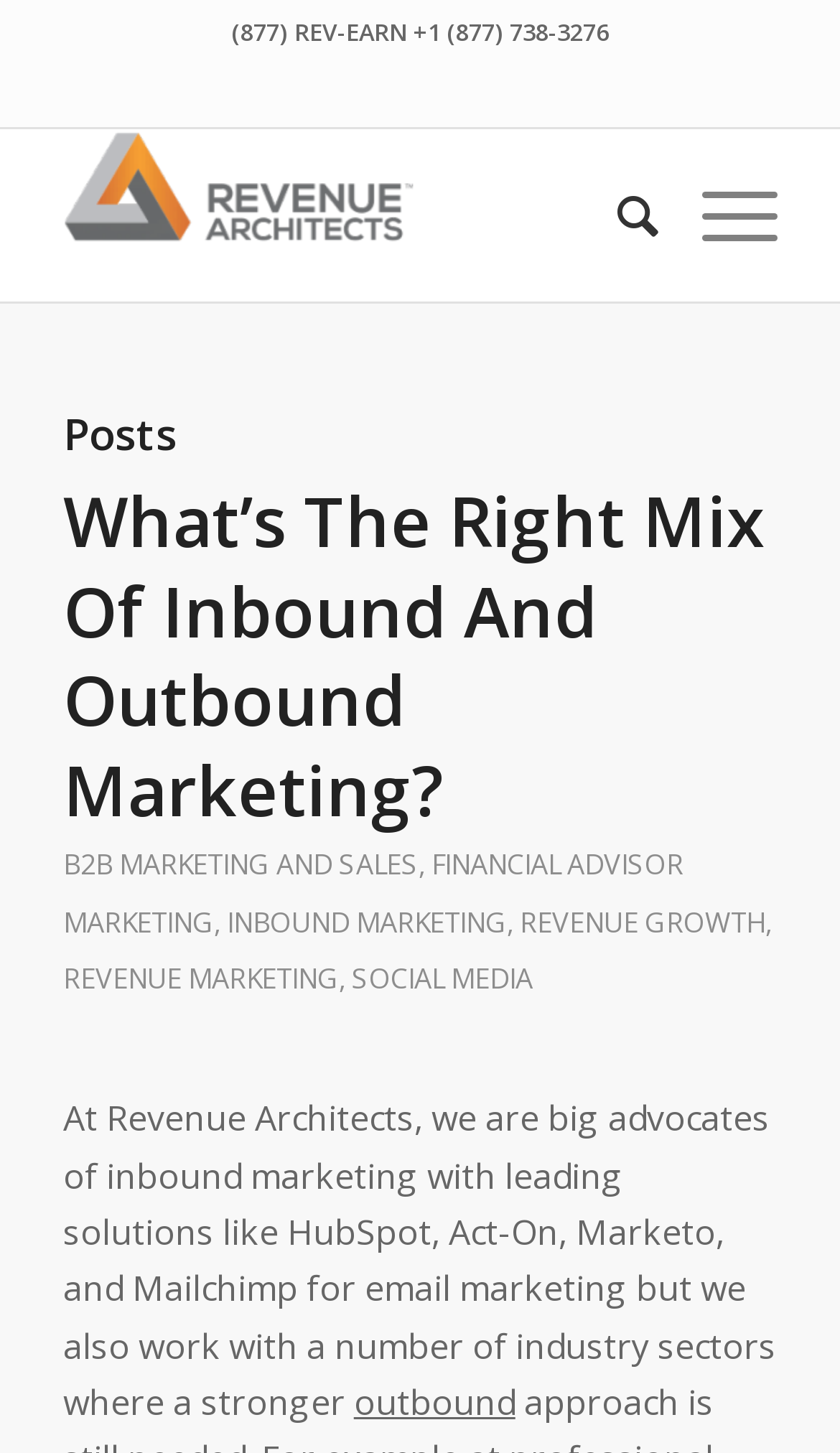Use a single word or phrase to answer the following:
What are the main topics on the webpage?

Posts, Inbound Marketing, Outbound Marketing